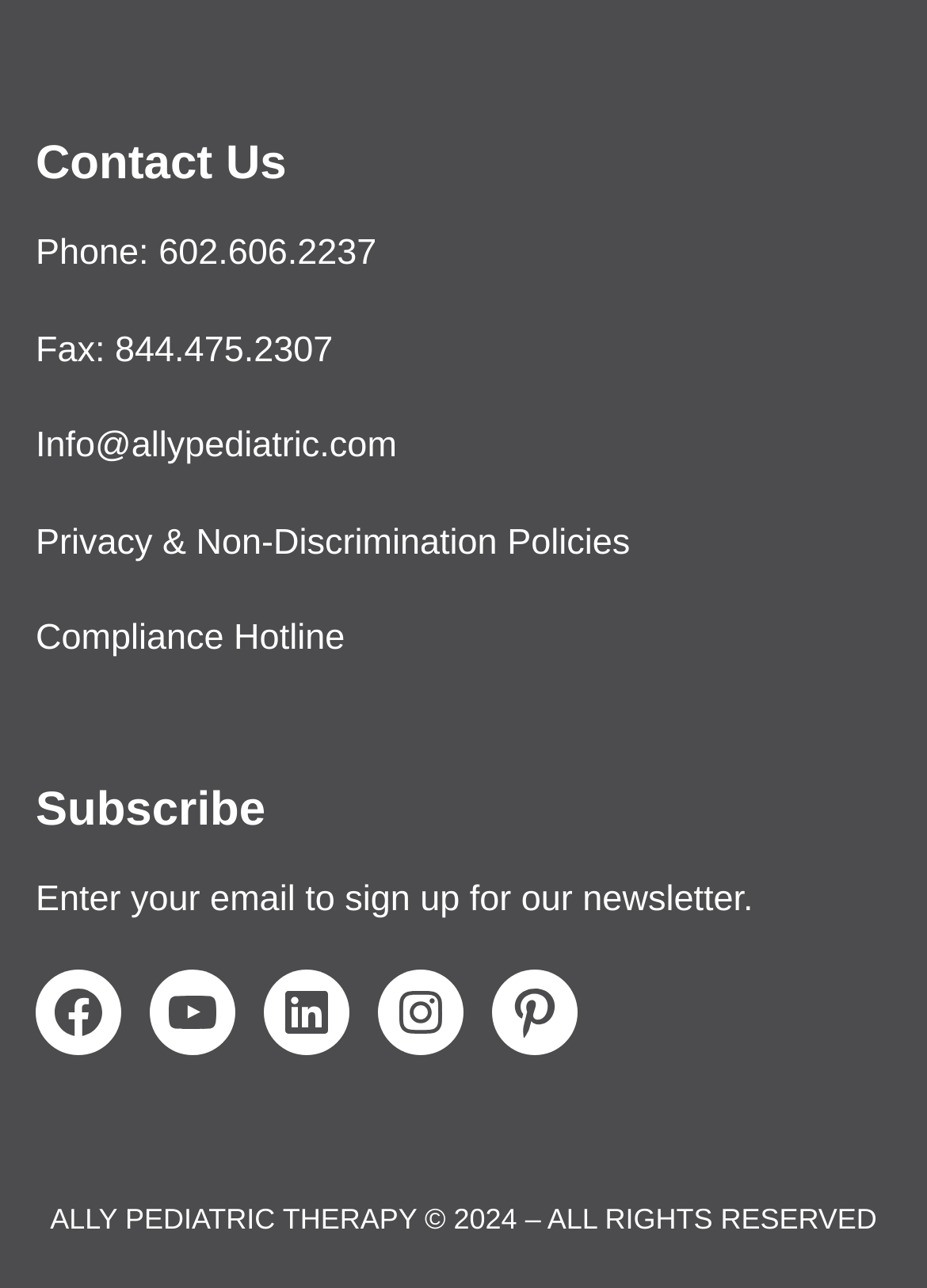Bounding box coordinates are specified in the format (top-left x, top-left y, bottom-right x, bottom-right y). All values are floating point numbers bounded between 0 and 1. Please provide the bounding box coordinate of the region this sentence describes: Privacy & Non-Discrimination Policies

[0.038, 0.406, 0.68, 0.437]